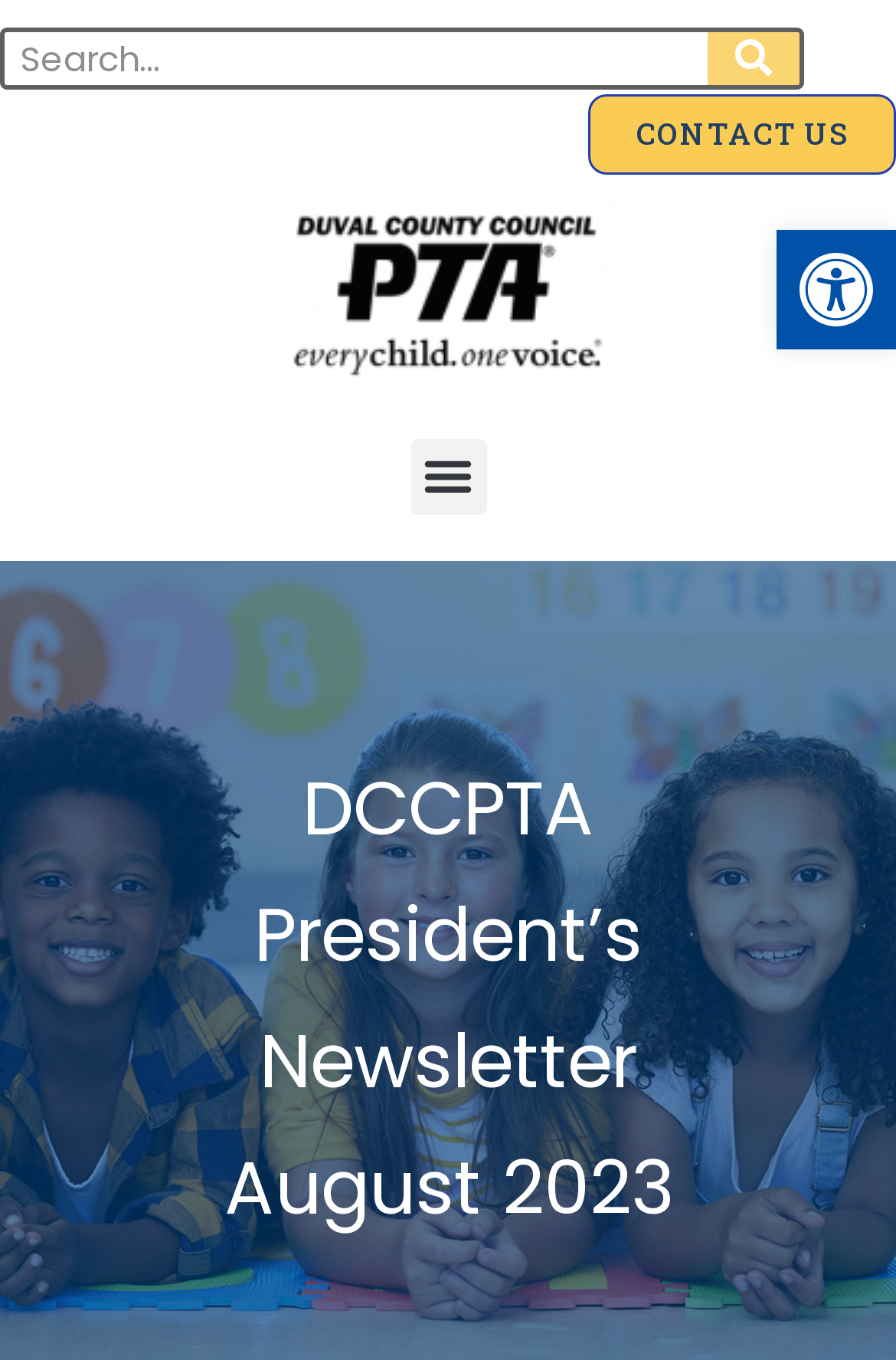Answer the question below with a single word or a brief phrase: 
What is the purpose of the button on the top right?

Accessibility Tools